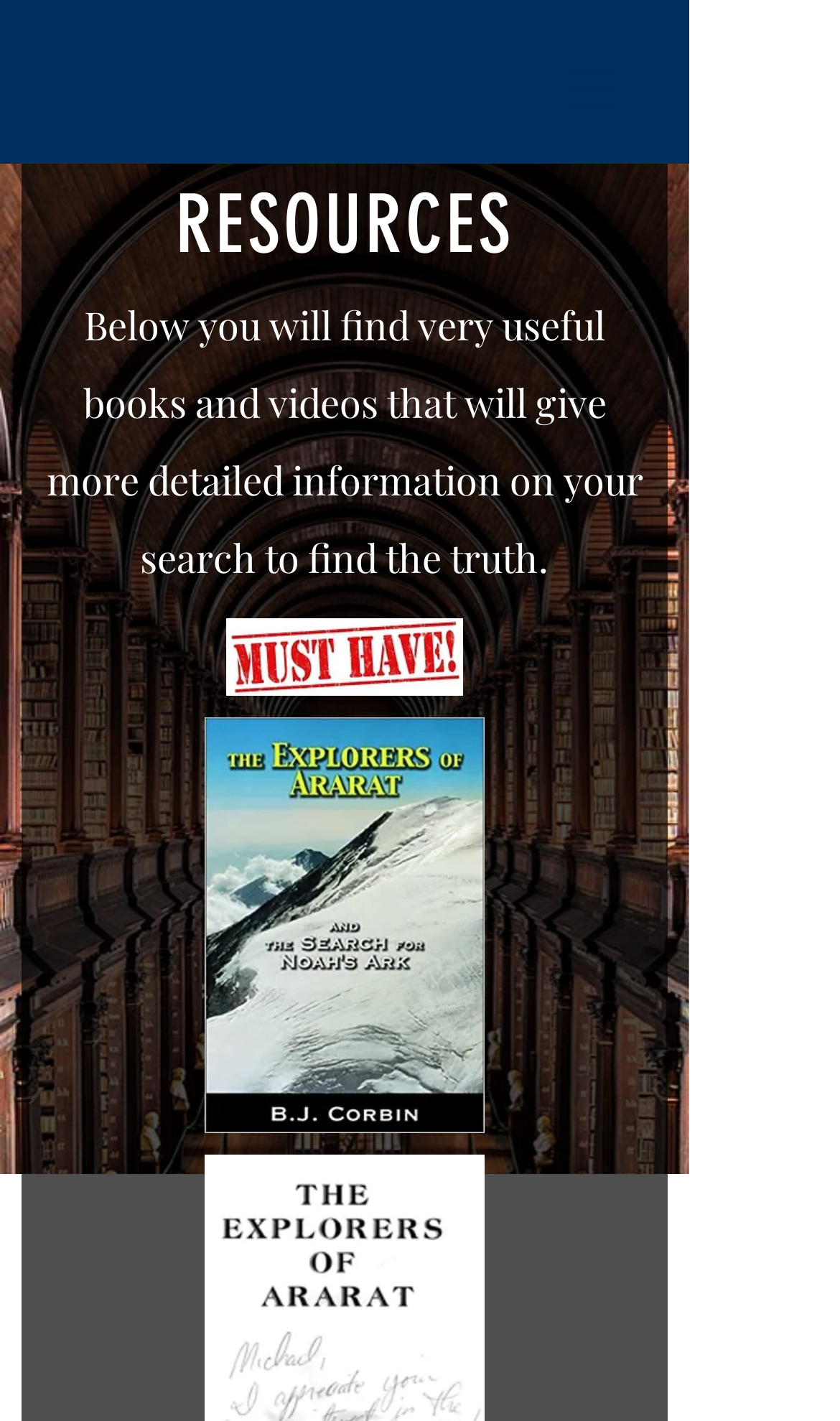What is the purpose of the resources provided on this webpage?
Please look at the screenshot and answer in one word or a short phrase.

To find the truth